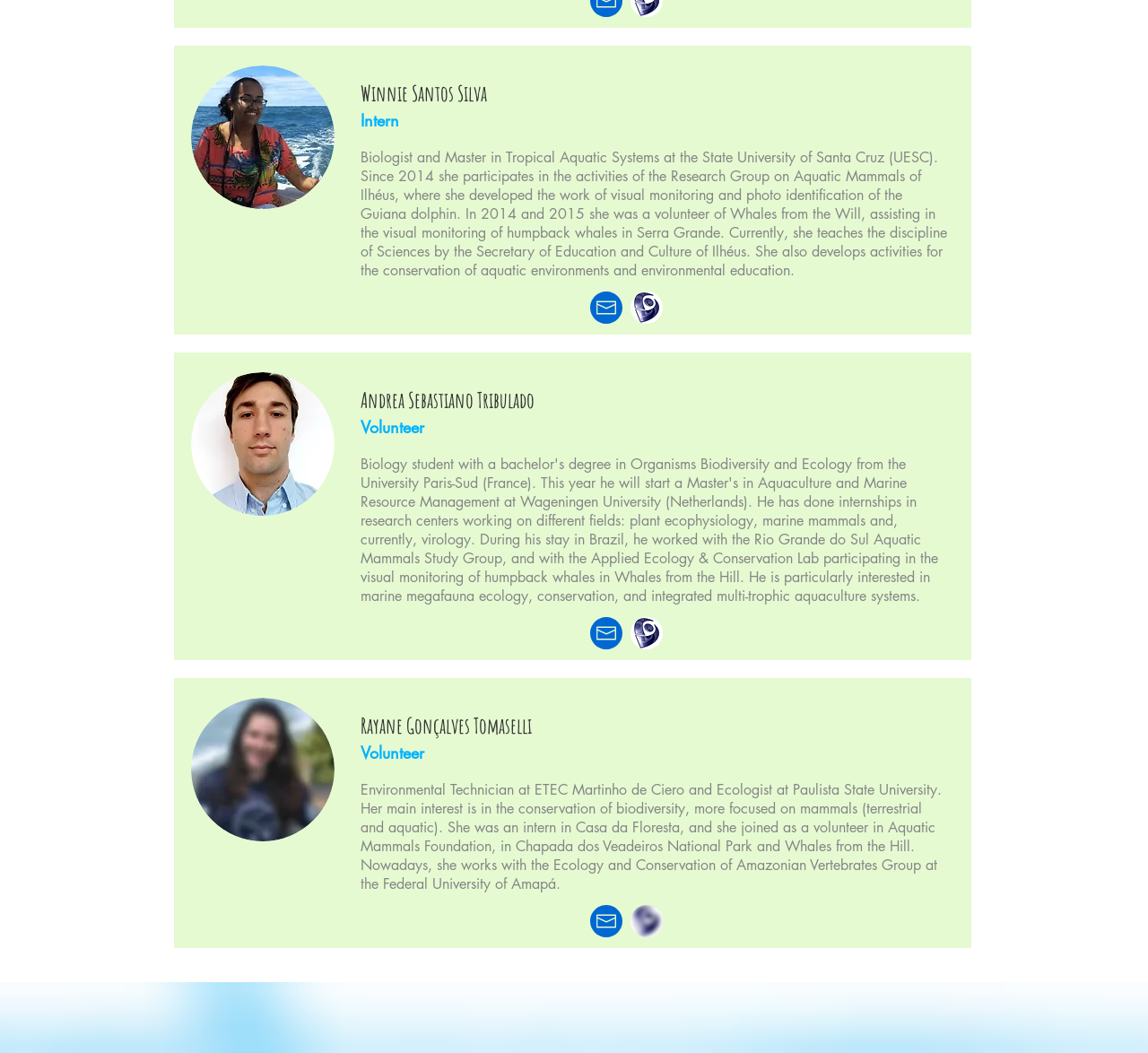Please specify the bounding box coordinates of the area that should be clicked to accomplish the following instruction: "Check Andrea's profile on Lattes". The coordinates should consist of four float numbers between 0 and 1, i.e., [left, top, right, bottom].

[0.549, 0.586, 0.577, 0.617]